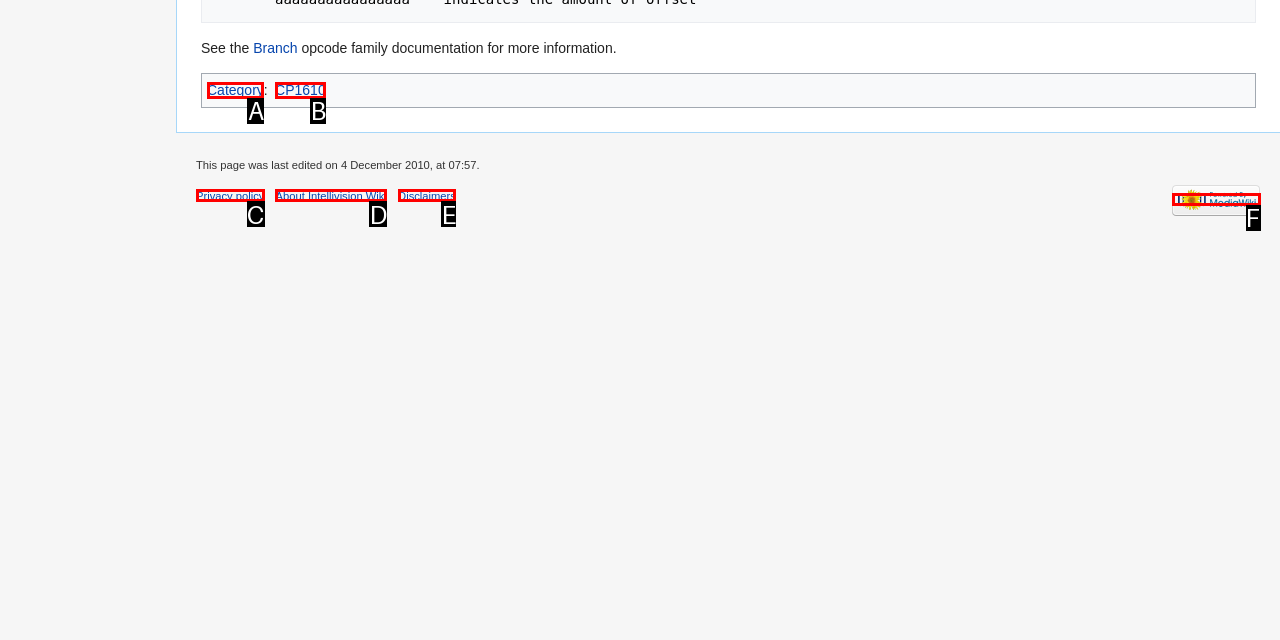Find the HTML element that suits the description: alt="Powered by MediaWiki"
Indicate your answer with the letter of the matching option from the choices provided.

F